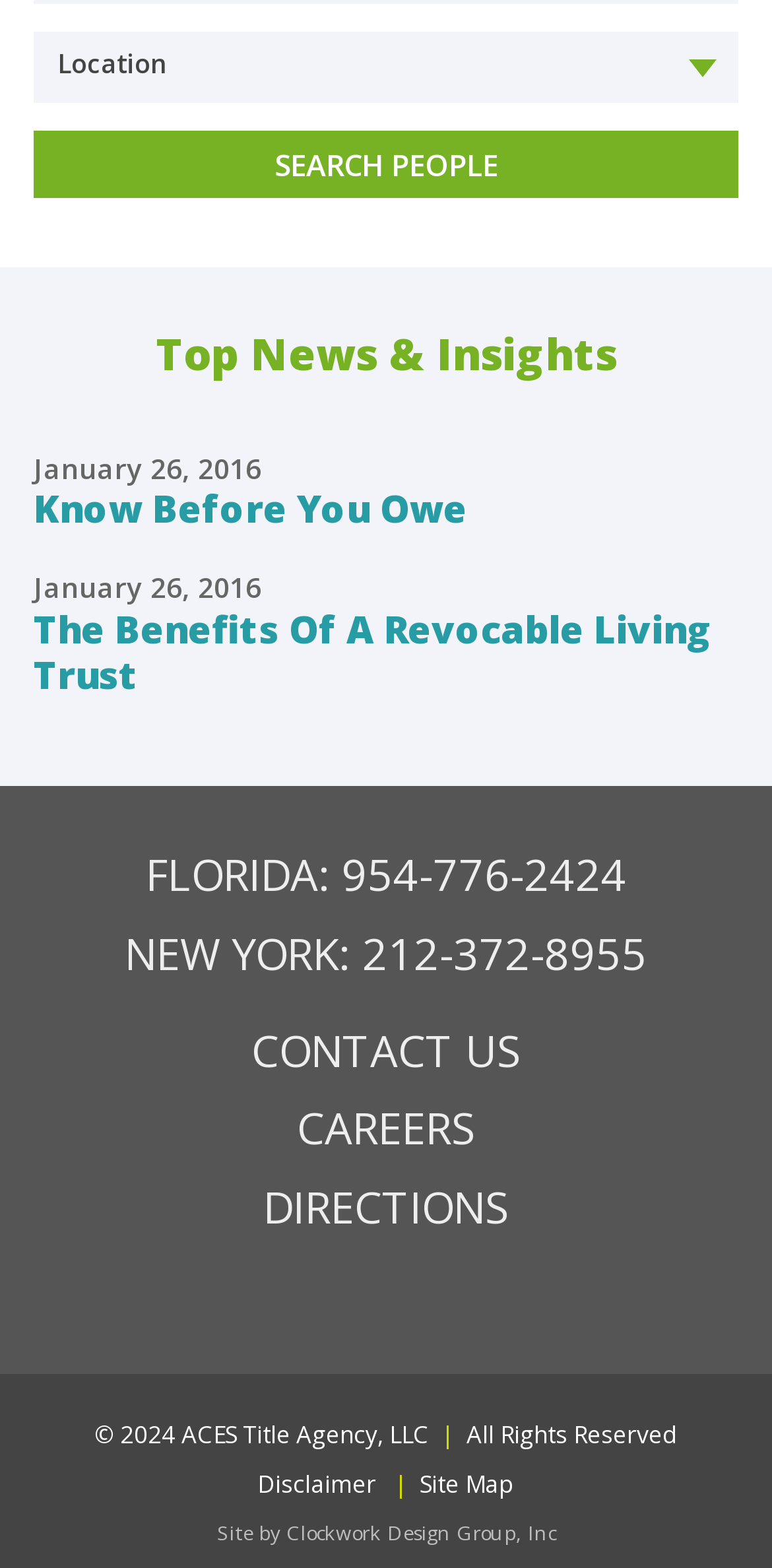Please identify the bounding box coordinates of the element's region that should be clicked to execute the following instruction: "Search for people". The bounding box coordinates must be four float numbers between 0 and 1, i.e., [left, top, right, bottom].

[0.044, 0.084, 0.956, 0.127]